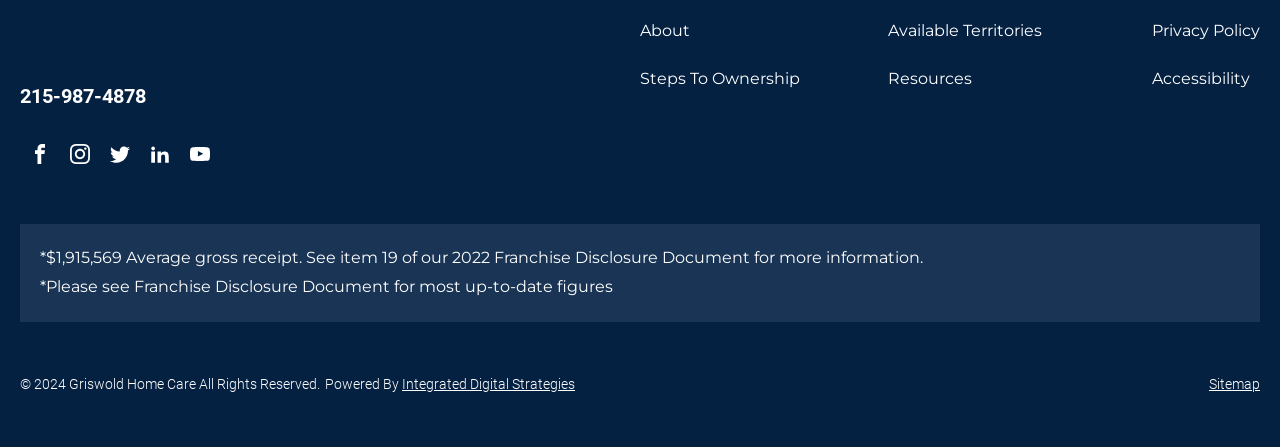Can you find the bounding box coordinates for the UI element given this description: "Sitemap"? Provide the coordinates as four float numbers between 0 and 1: [left, top, right, bottom].

[0.945, 0.831, 0.984, 0.888]